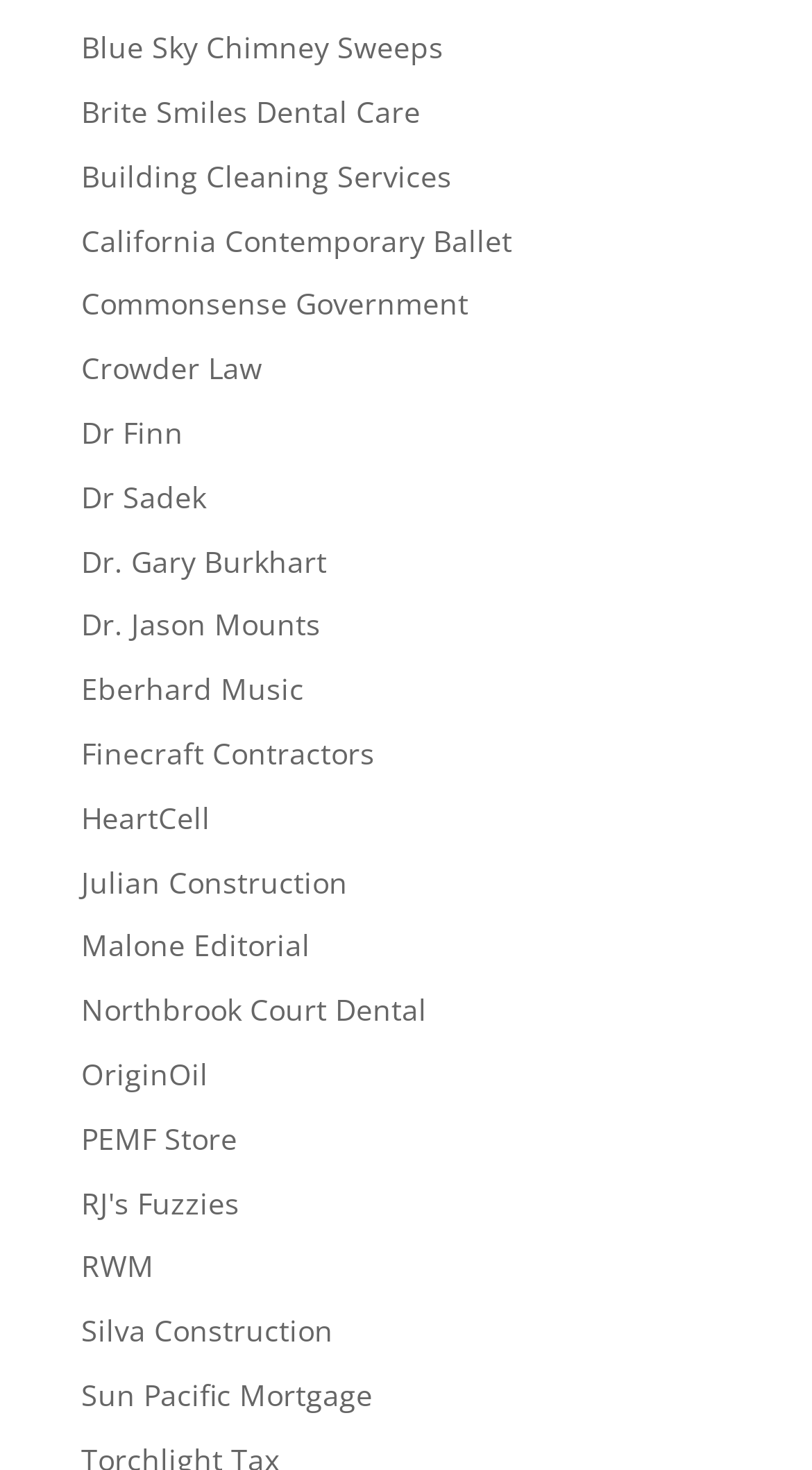Given the description Dr Finn, predict the bounding box coordinates of the UI element. Ensure the coordinates are in the format (top-left x, top-left y, bottom-right x, bottom-right y) and all values are between 0 and 1.

[0.1, 0.281, 0.226, 0.308]